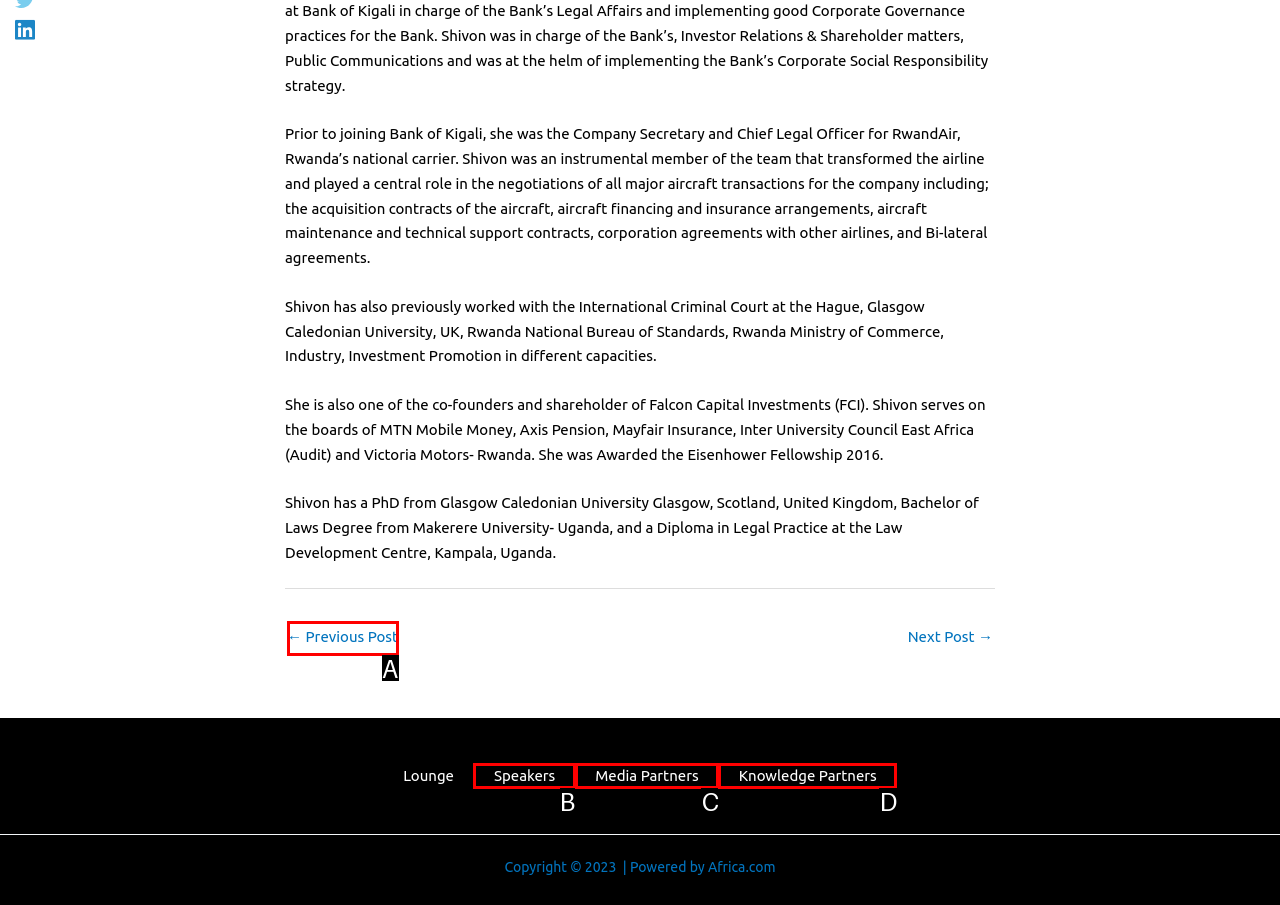From the given options, find the HTML element that fits the description: Speakers. Reply with the letter of the chosen element.

B